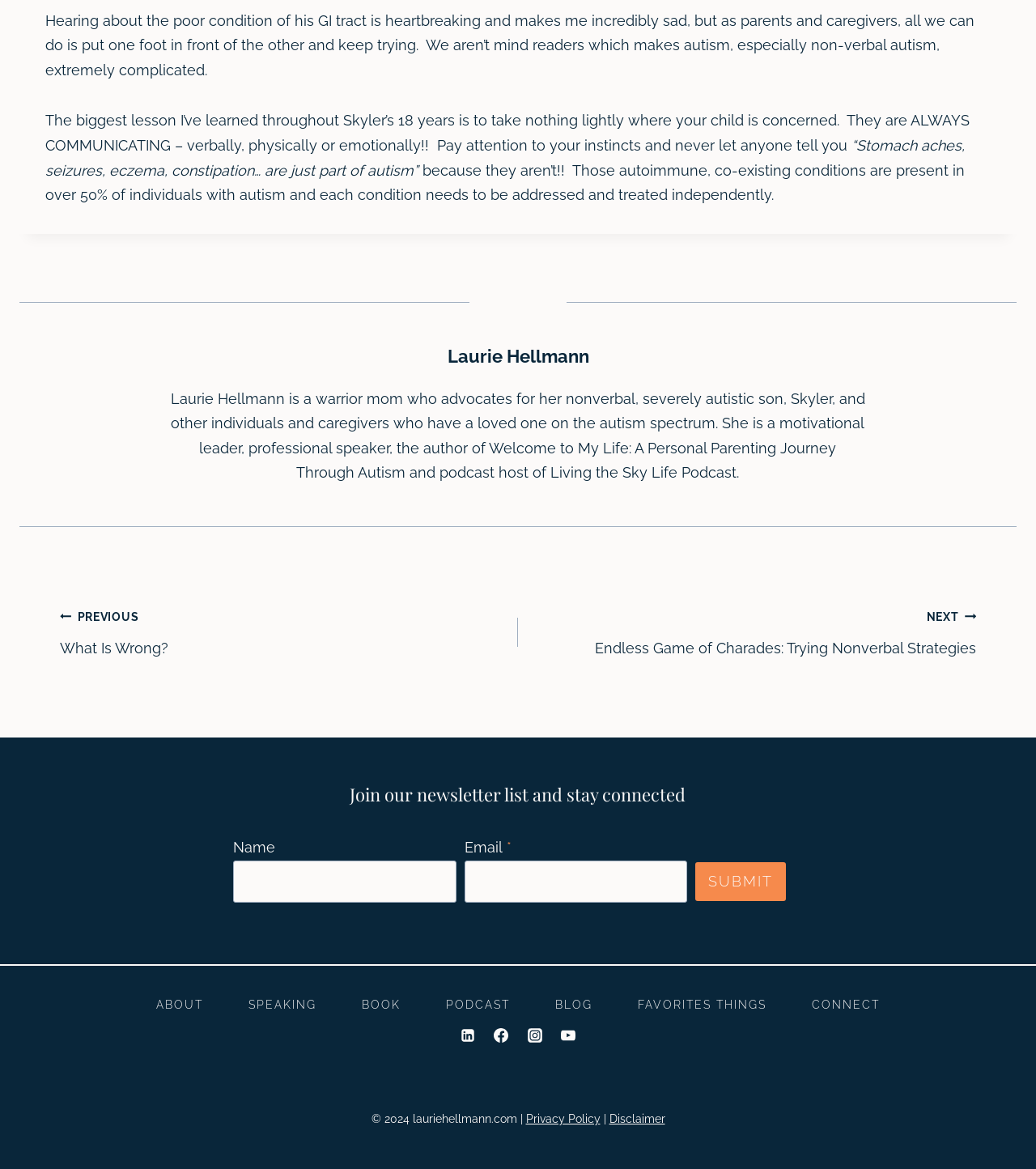Using the information in the image, give a detailed answer to the following question: What is the purpose of the textbox labeled 'Email'?

The answer can be inferred by looking at the context of the textbox, which is part of a newsletter subscription form, and the label 'Email' associated with it, indicating that it is meant to input an email address.